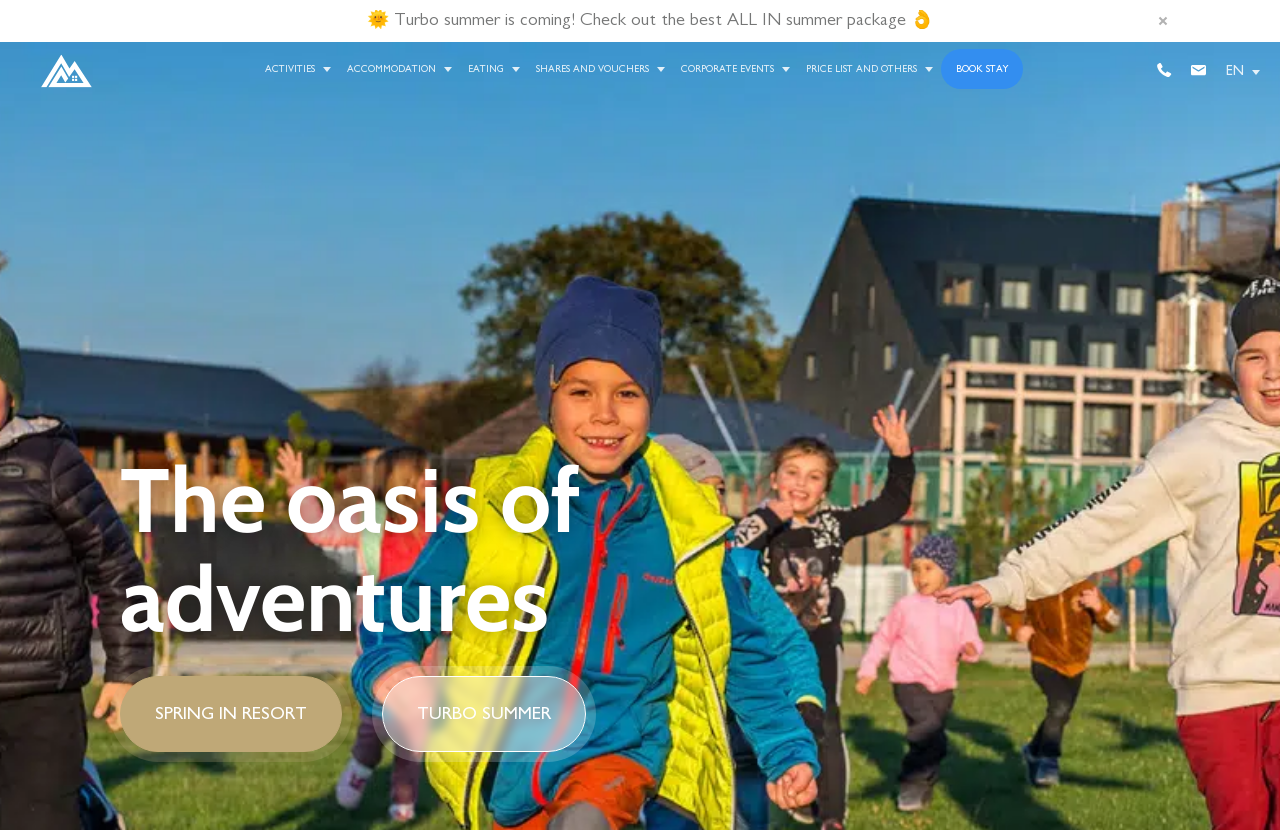Pinpoint the bounding box coordinates of the element you need to click to execute the following instruction: "View the 'Home' page". The bounding box should be represented by four float numbers between 0 and 1, in the format [left, top, right, bottom].

None